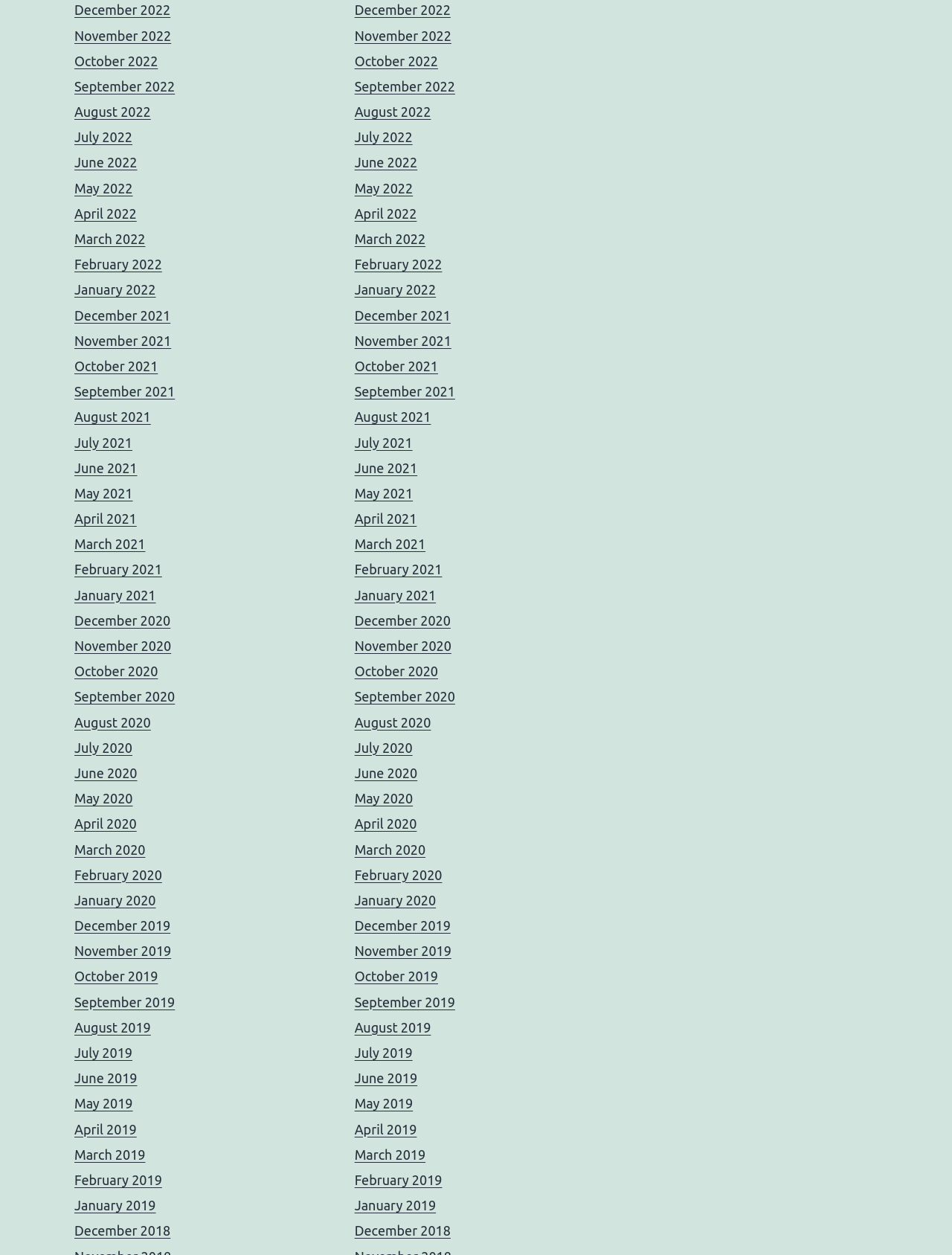Locate the bounding box coordinates of the area where you should click to accomplish the instruction: "View November 2021".

[0.078, 0.265, 0.18, 0.277]